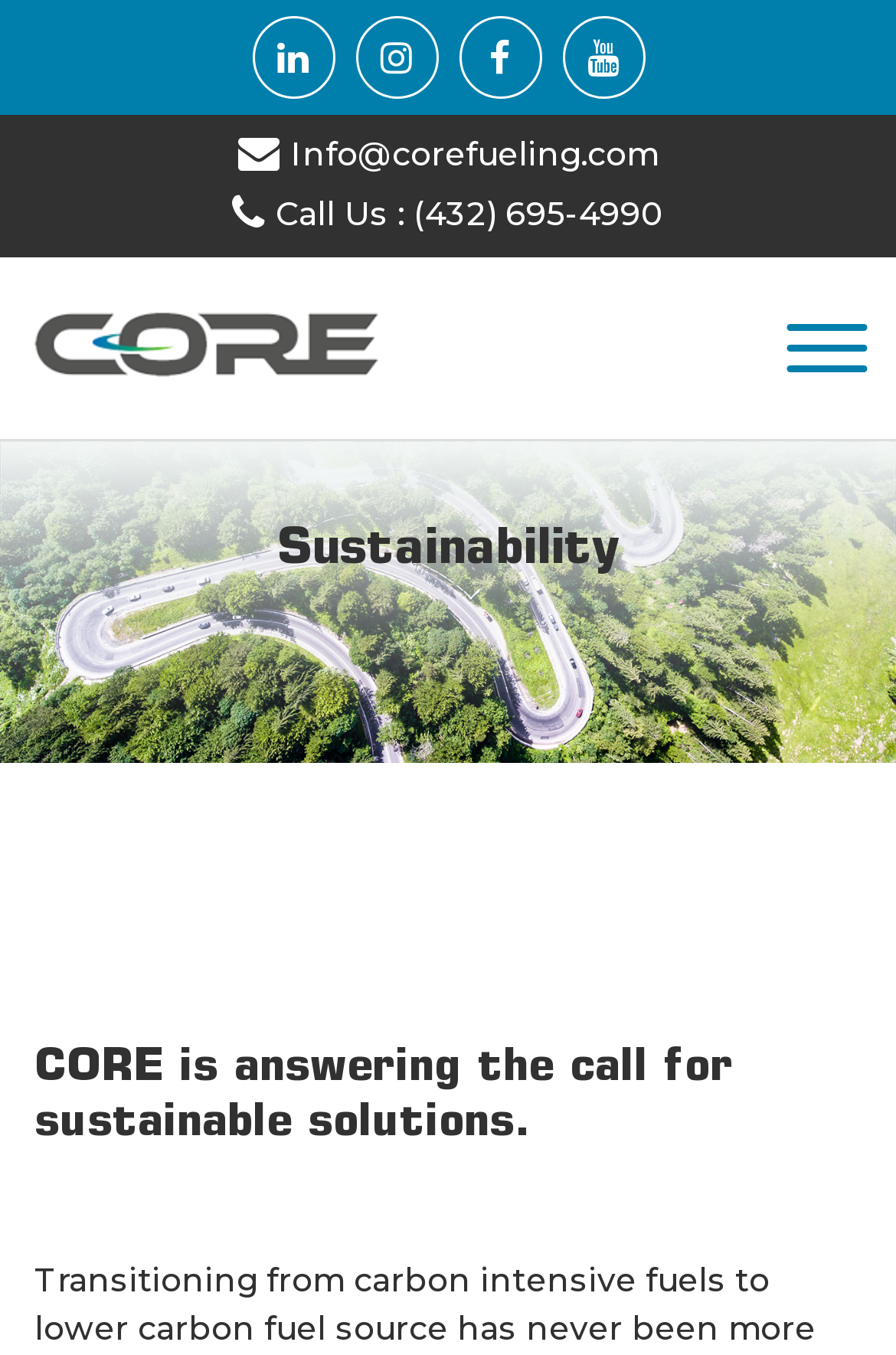Please answer the following question using a single word or phrase: 
What is the phone number to call?

(432) 695-4990